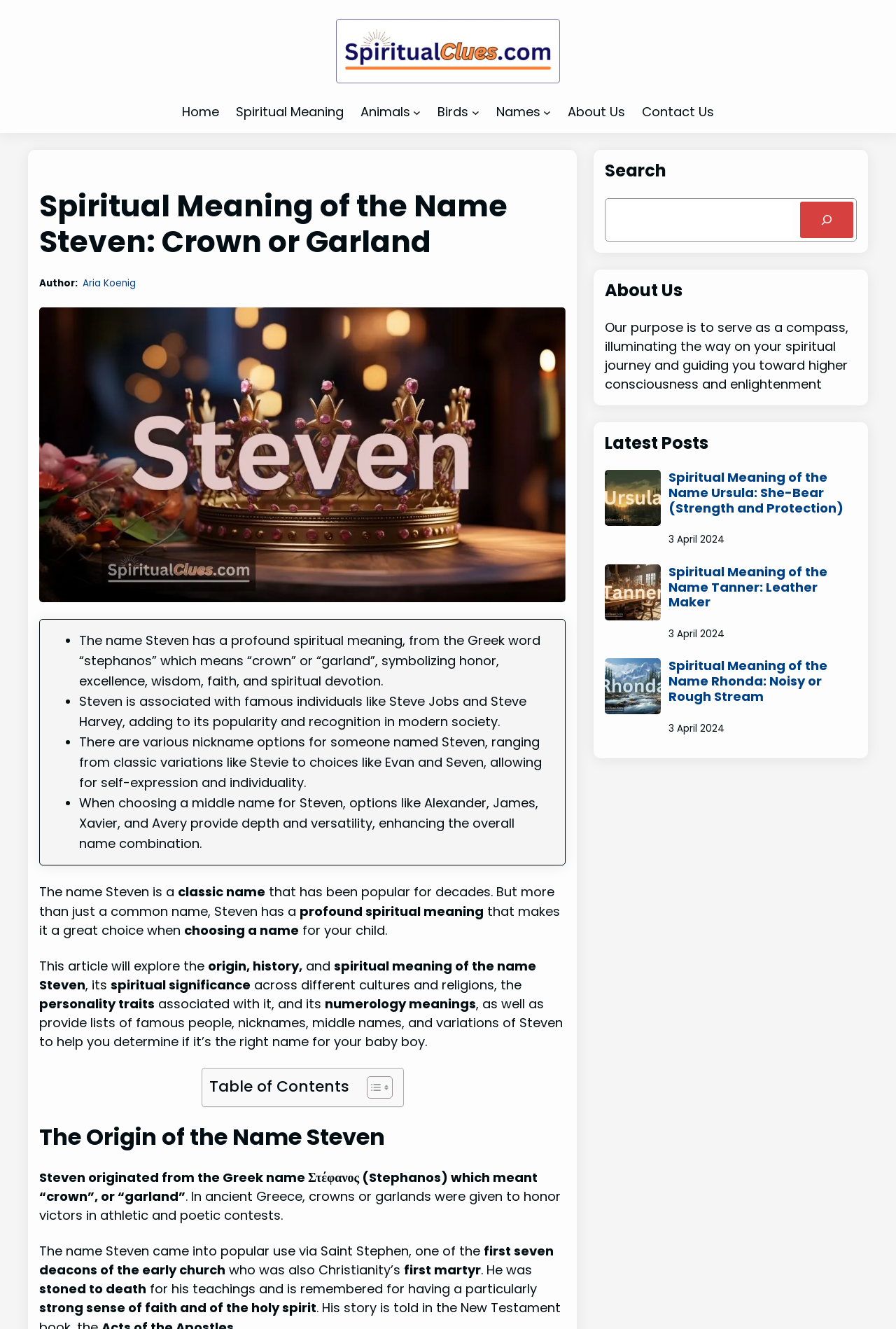Give a comprehensive overview of the webpage, including key elements.

This webpage is about the spiritual meaning of the name Steven. At the top, there is a logo of SpiritualClues.com, a navigation menu with links to Home, Spiritual Meaning, Animals, Names, About Us, and Contact Us. Below the navigation menu, there is a heading that reads "Spiritual Meaning of the Name Steven: Crown or Garland". 

To the right of the heading, there is an image related to the spiritual meaning of the name Steven. Below the image, there is a paragraph of text that explains the spiritual meaning of the name Steven, including its origin from the Greek word "stephanos" meaning "crown" or "garland", symbolizing honor, excellence, wisdom, faith, and spiritual devotion. 

The webpage then lists several points about the name Steven, including its association with famous individuals, nickname options, and middle name choices. There is also a section that explores the origin, history, and spiritual significance of the name Steven across different cultures and religions, as well as its numerology meanings.

On the right side of the webpage, there is a complementary section with a search bar, a heading that reads "About Us", and a brief description of the website's purpose. Below that, there is a section that lists the latest posts, including an article about the spiritual meaning of the name Ursula.

Overall, the webpage provides a detailed and informative article about the spiritual meaning of the name Steven, along with some additional resources and features on the right side.